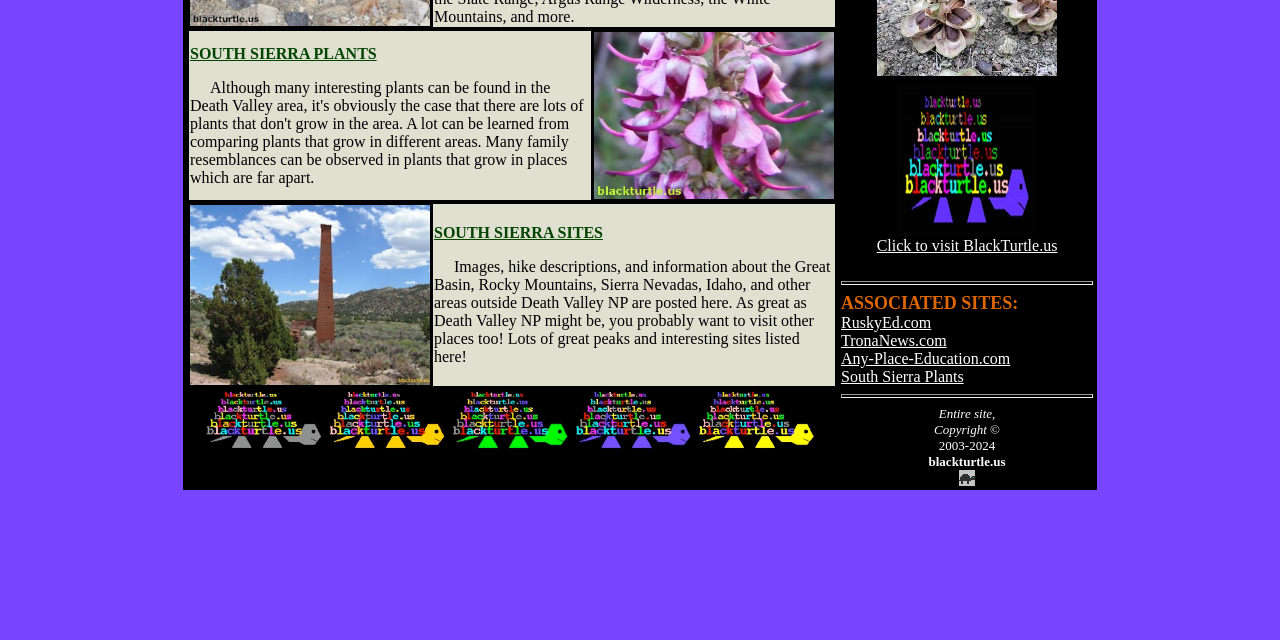Extract the bounding box coordinates for the UI element described as: "TronaNews.com".

[0.657, 0.518, 0.74, 0.545]